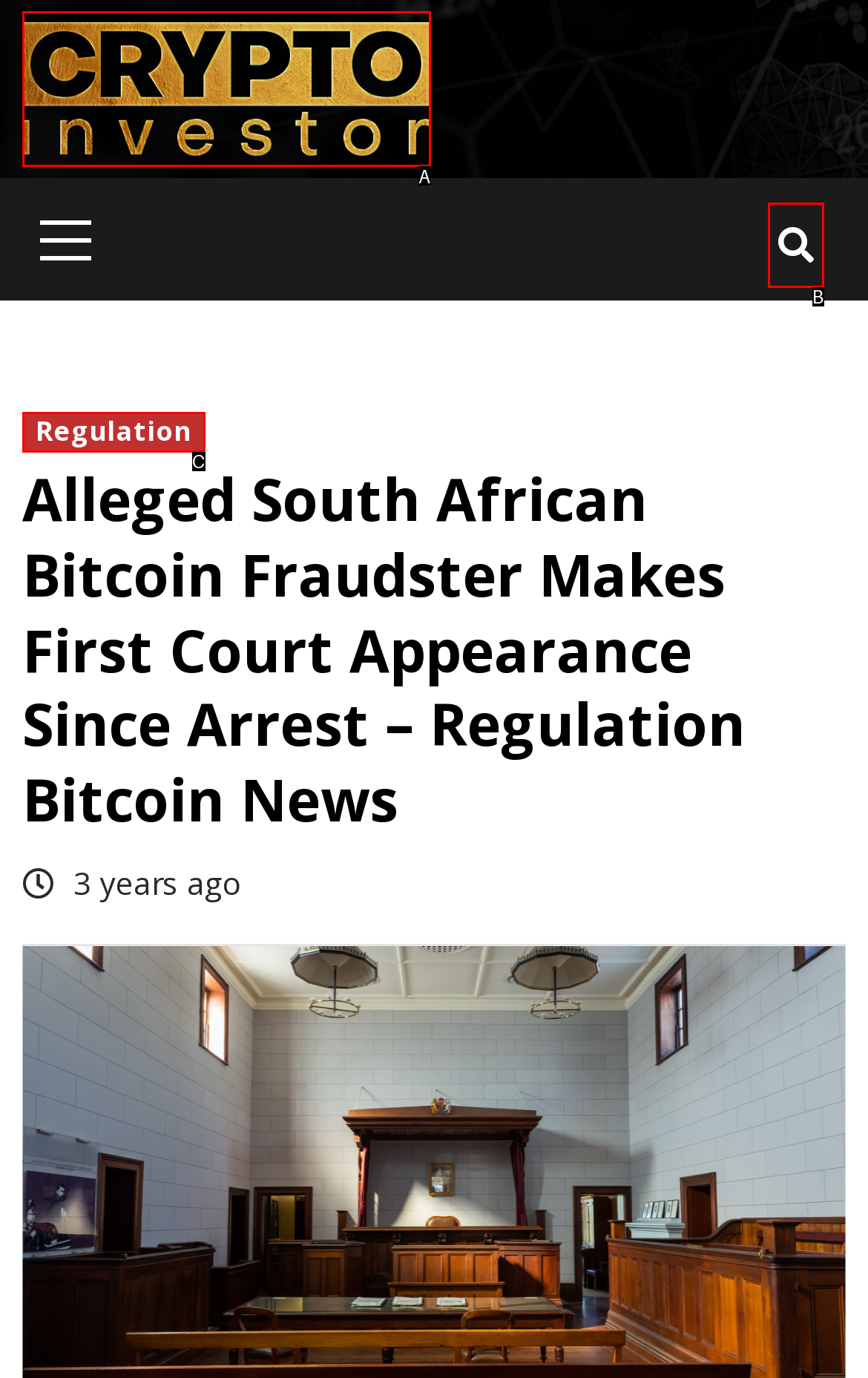Determine the HTML element that best matches this description: Regulation from the given choices. Respond with the corresponding letter.

C